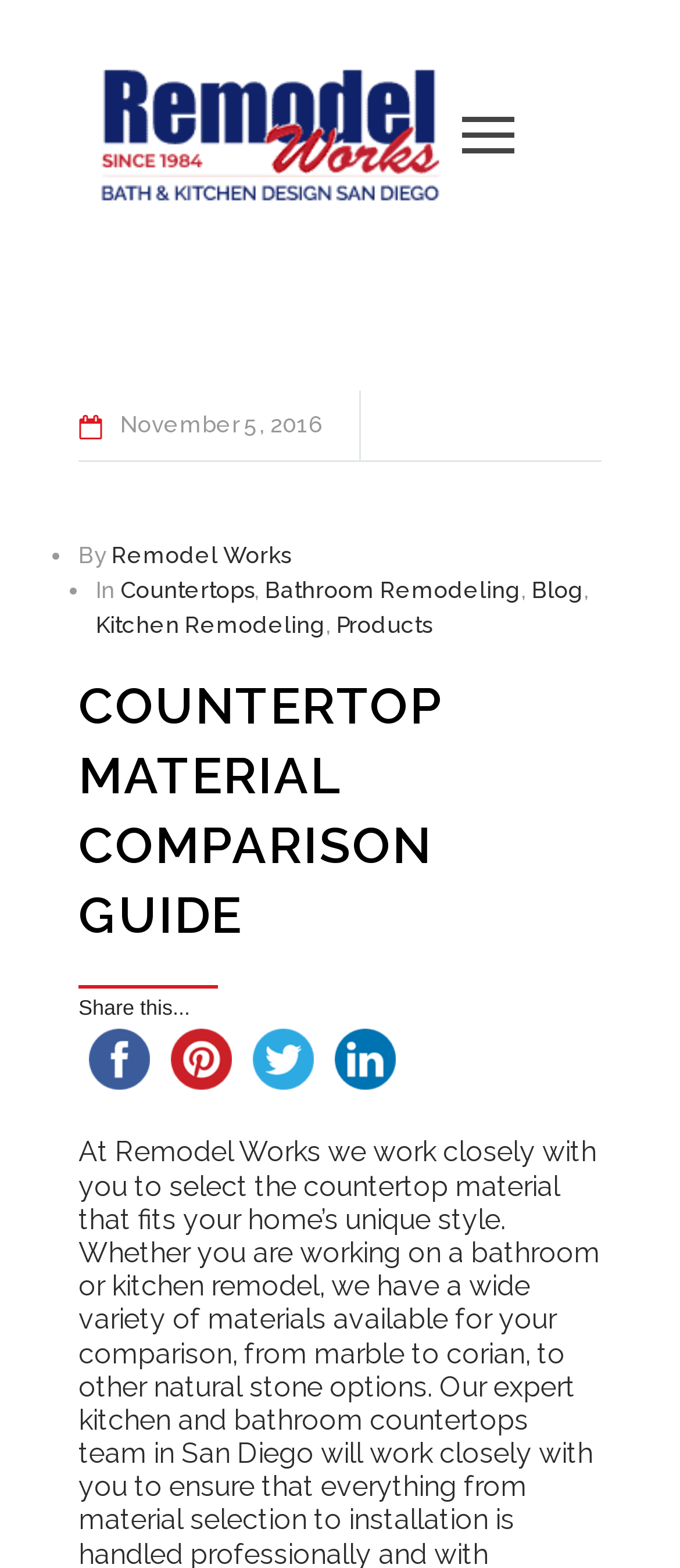Locate the bounding box of the UI element with the following description: "Countertops".

[0.177, 0.369, 0.374, 0.385]